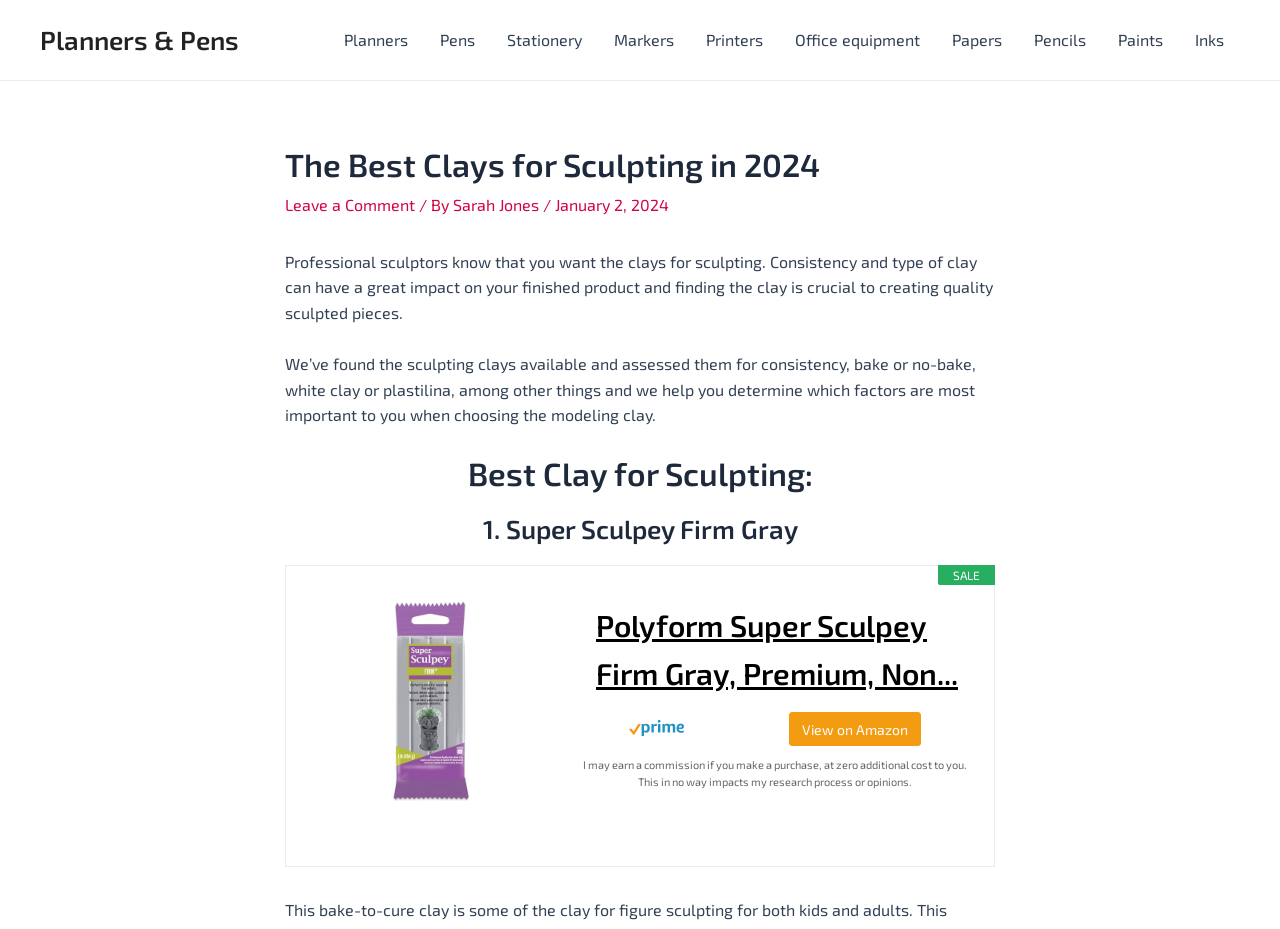Identify the bounding box coordinates of the element to click to follow this instruction: 'Navigate to the 'Pencils' section'. Ensure the coordinates are four float values between 0 and 1, provided as [left, top, right, bottom].

[0.795, 0.0, 0.861, 0.086]